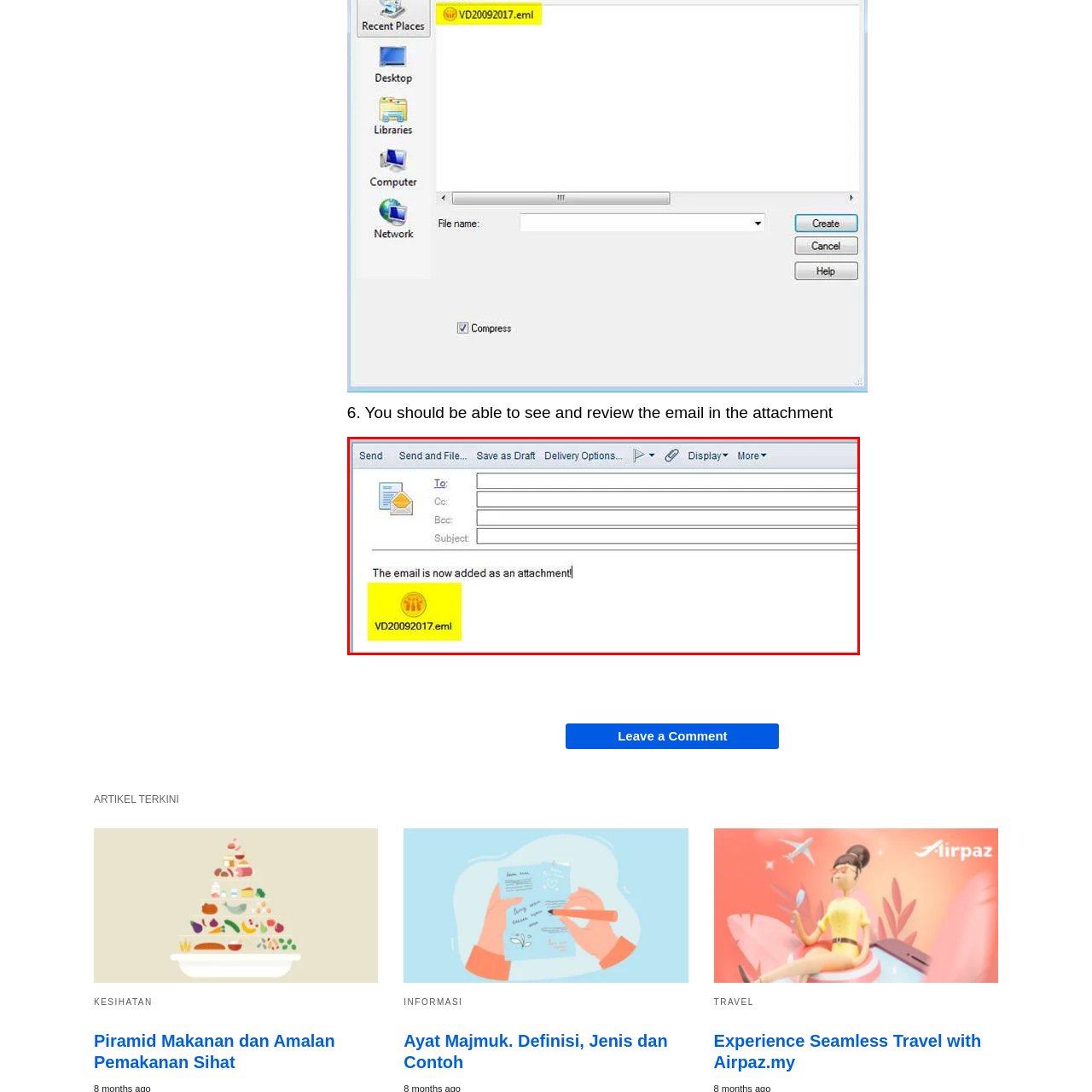Inspect the image surrounded by the red outline and respond to the question with a brief word or phrase:
What is the current status of the email?

Draft